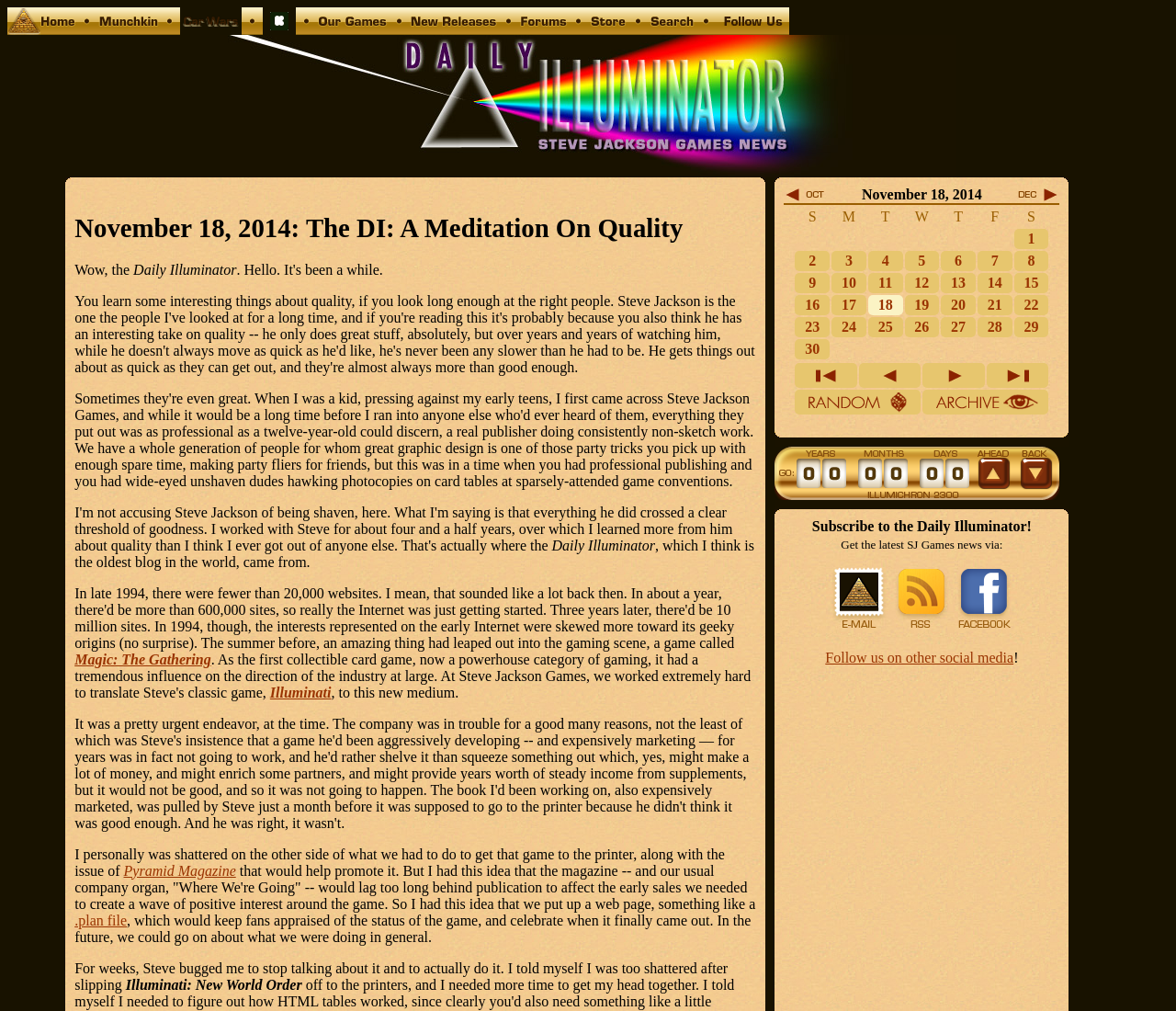Show the bounding box coordinates for the HTML element described as: "budget cuts".

None